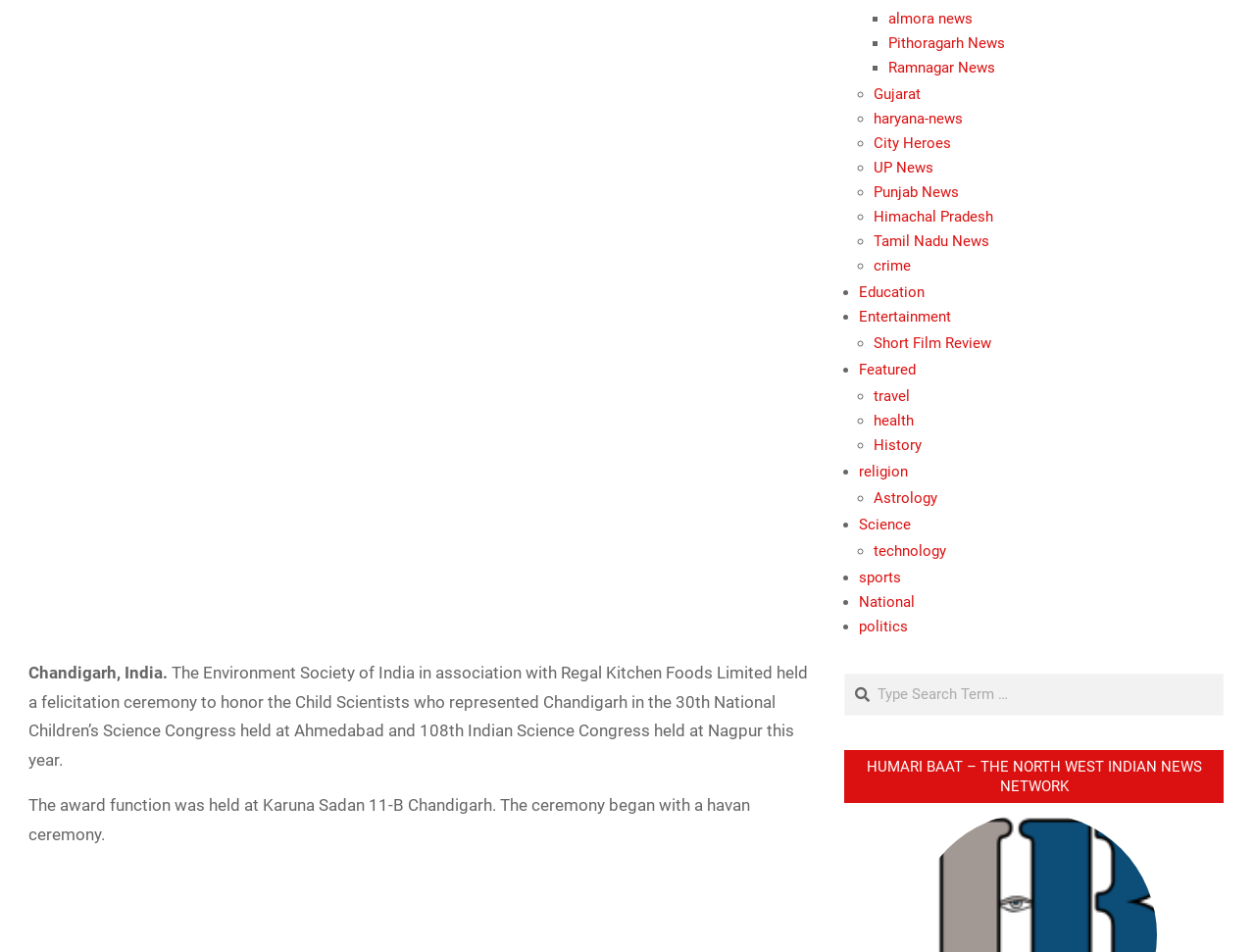Given the following UI element description: "health", find the bounding box coordinates in the webpage screenshot.

[0.696, 0.432, 0.728, 0.451]